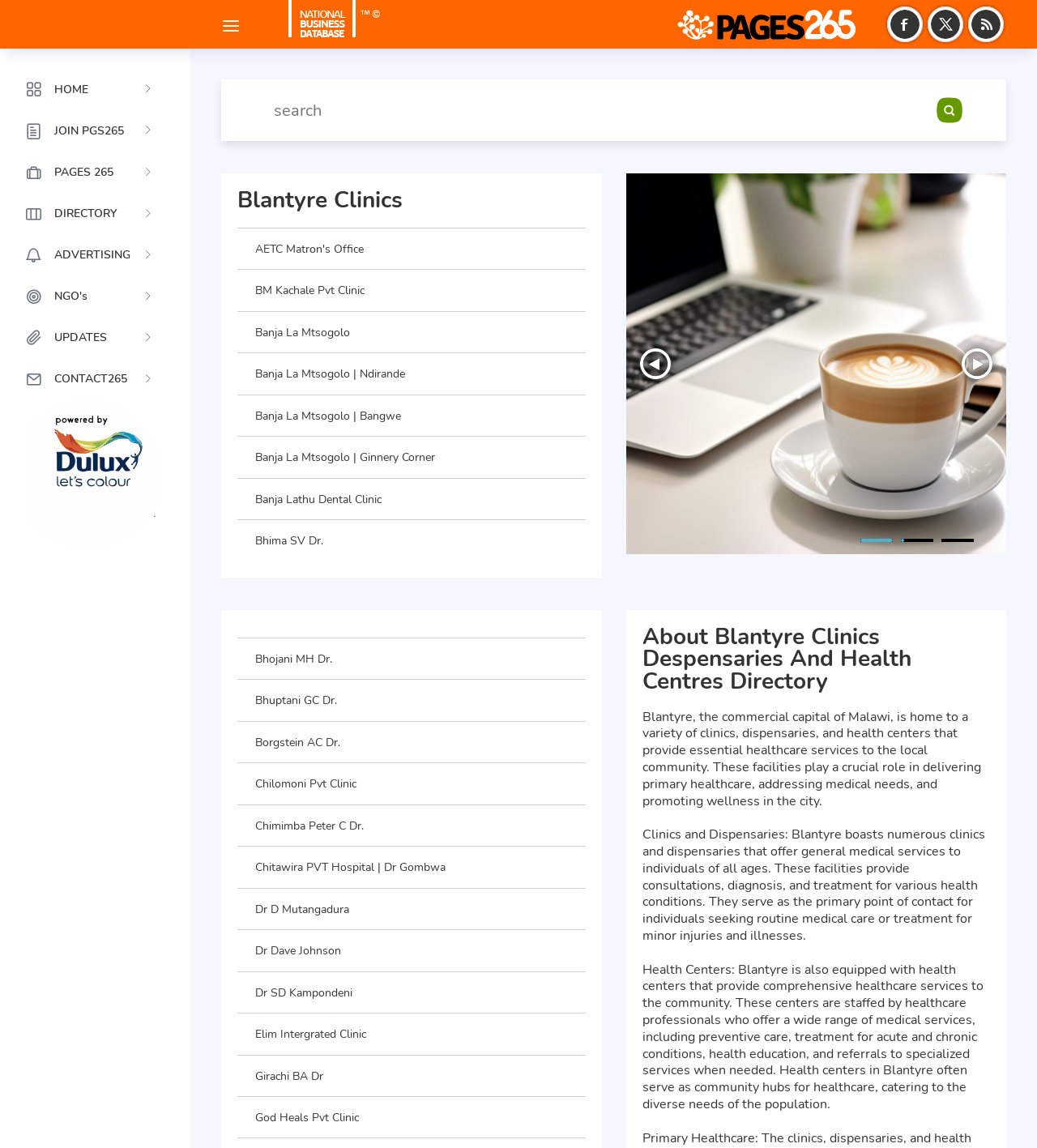Could you specify the bounding box coordinates for the clickable section to complete the following instruction: "Search for a clinic"?

[0.213, 0.069, 0.97, 0.123]